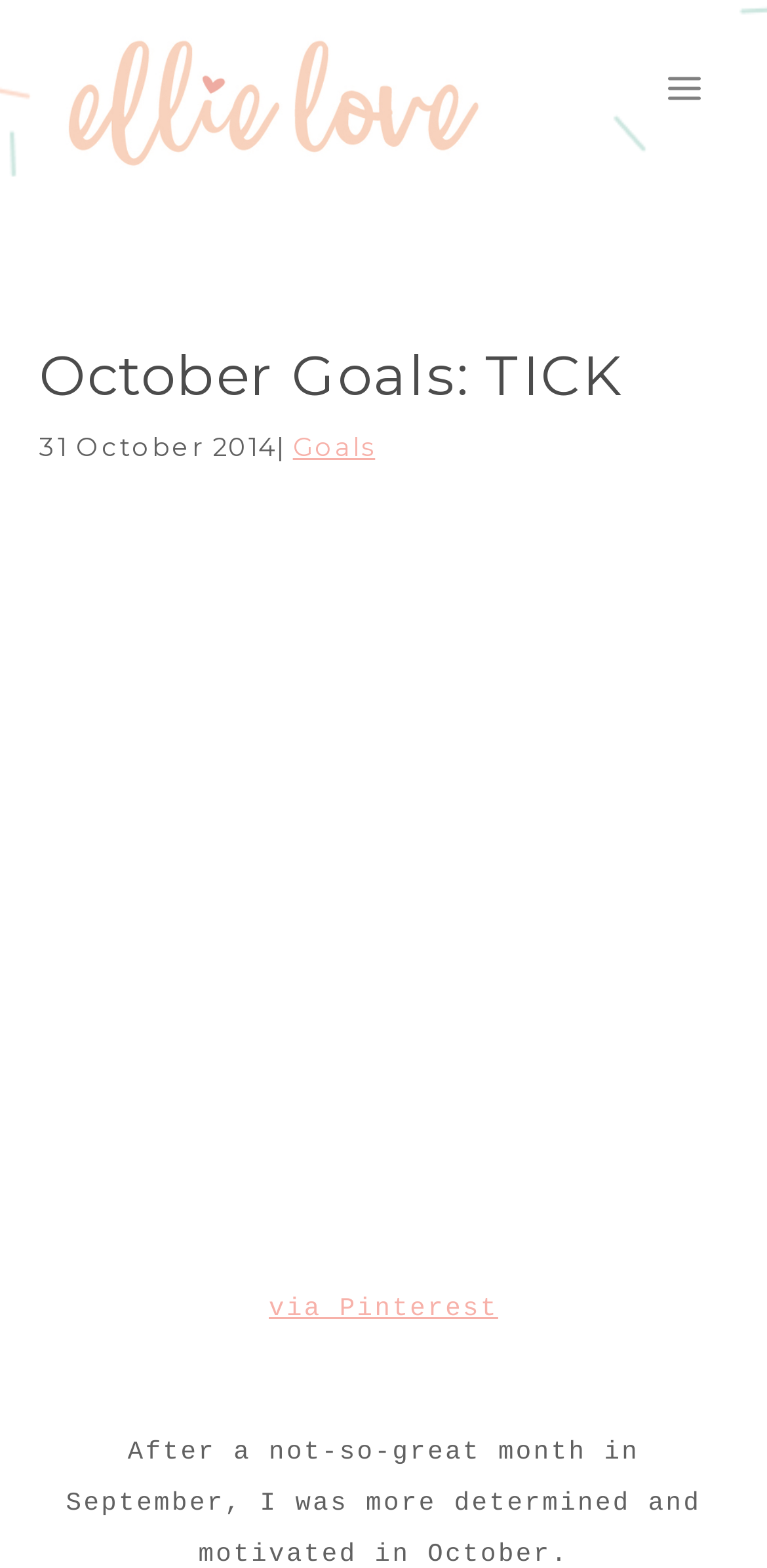Explain the webpage's design and content in an elaborate manner.

The webpage is a blog post titled "October Goals: TICK" on the "Ellie Love Blog". At the top left, there is a link to the blog's homepage, accompanied by an image with the same name. To the right of this, there is a button to open the menu. 

Below the title, there is a heading that reads "October Goals: TICK", followed by a static text "31 October 2014|". Next to this text, there is a link to "Goals". 

The main content of the page is organized in a table layout, with two rows. The first row contains a link with an accompanying image that spans the entire width of the table. The second row has a table cell with a link that reads "via Pinterest". 

At the bottom right of the page, there is a button to scroll to the top.